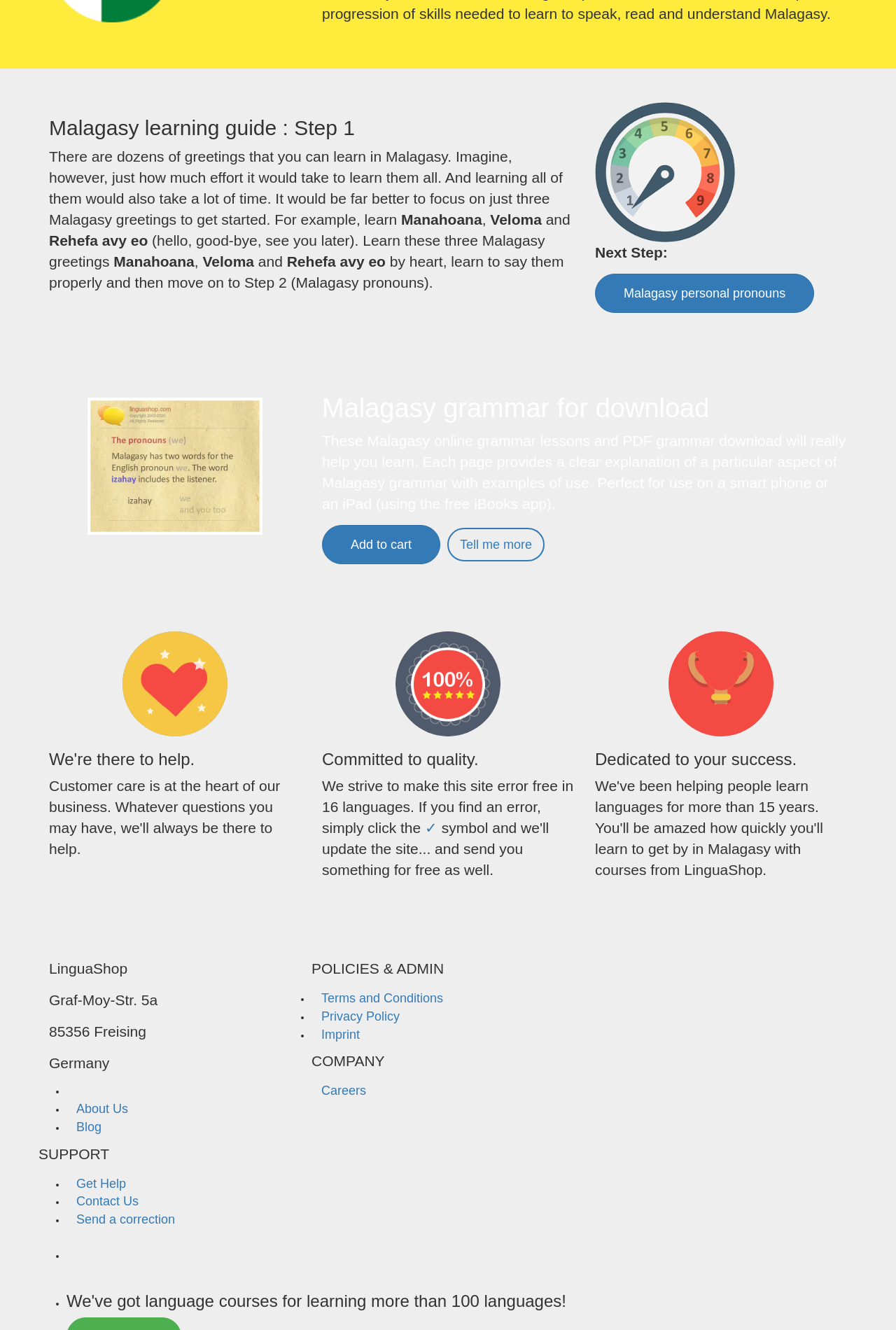What is the purpose of the Malagasy grammar lessons and PDF download?
Please respond to the question with a detailed and thorough explanation.

The webpage offers Malagasy grammar lessons and a PDF download, which are designed to help users learn Malagasy, with each page providing a clear explanation of a particular aspect of Malagasy grammar with examples of use.